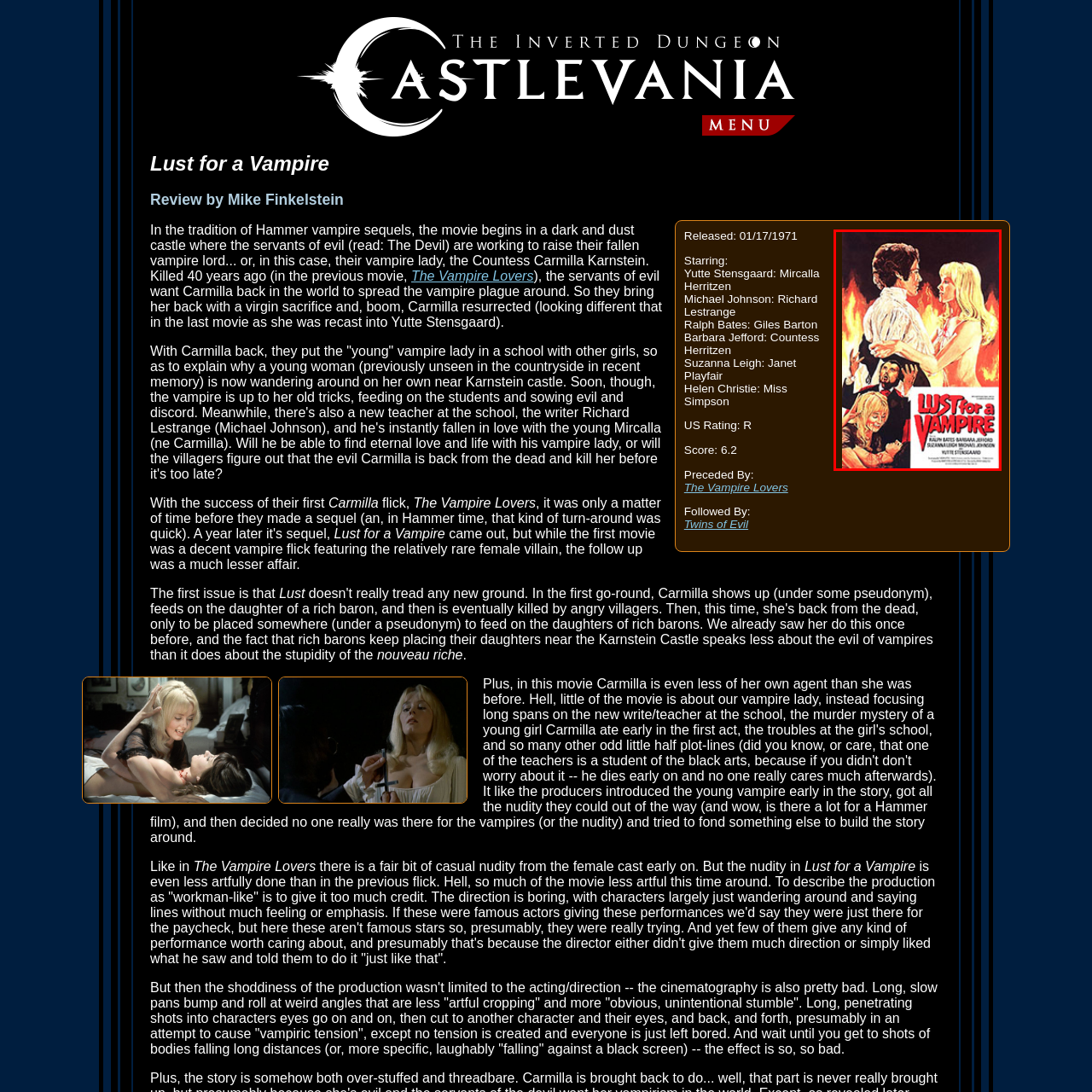Focus on the image marked by the red bounding box and offer an in-depth answer to the subsequent question based on the visual content: What is the color of the title?

The title of the film 'Lust for a Vampire' is displayed in bold red letters, which is a striking feature of the poster.